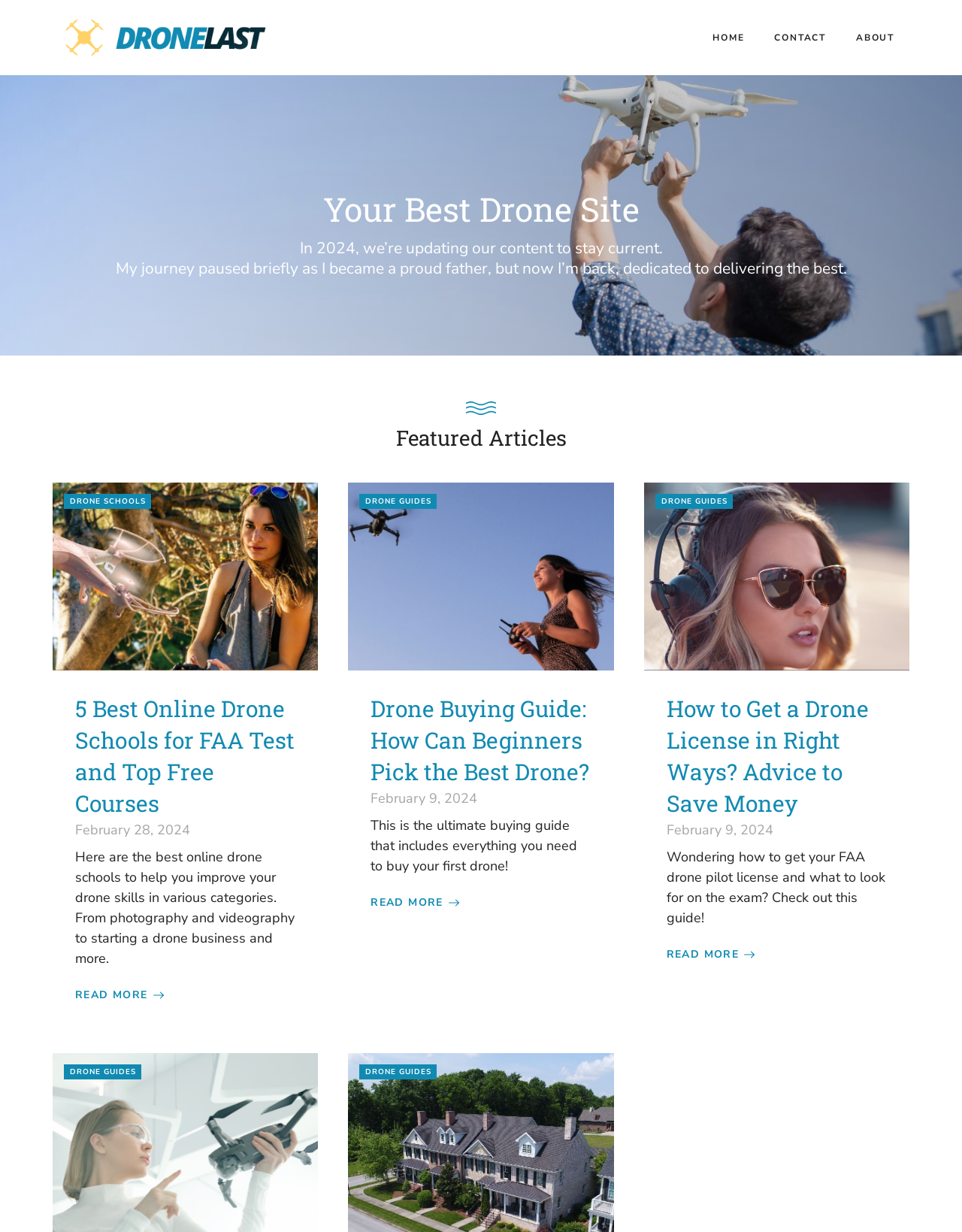What is the name of the website?
Using the image, elaborate on the answer with as much detail as possible.

The name of the website can be found in the banner section at the top of the webpage, where it says 'Drone Last' in an image element.